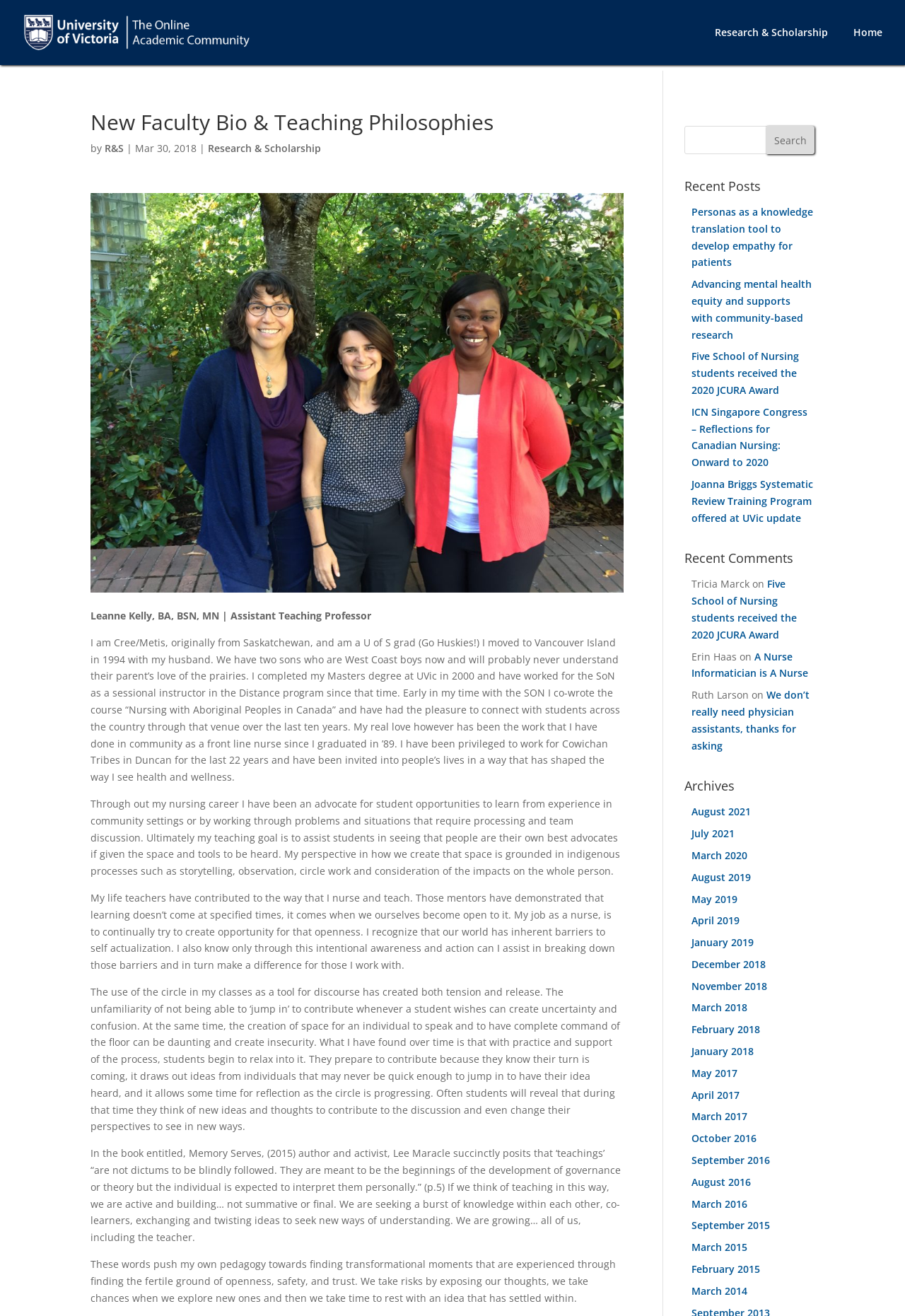Bounding box coordinates are specified in the format (top-left x, top-left y, bottom-right x, bottom-right y). All values are floating point numbers bounded between 0 and 1. Please provide the bounding box coordinate of the region this sentence describes: October 2016

[0.764, 0.86, 0.836, 0.87]